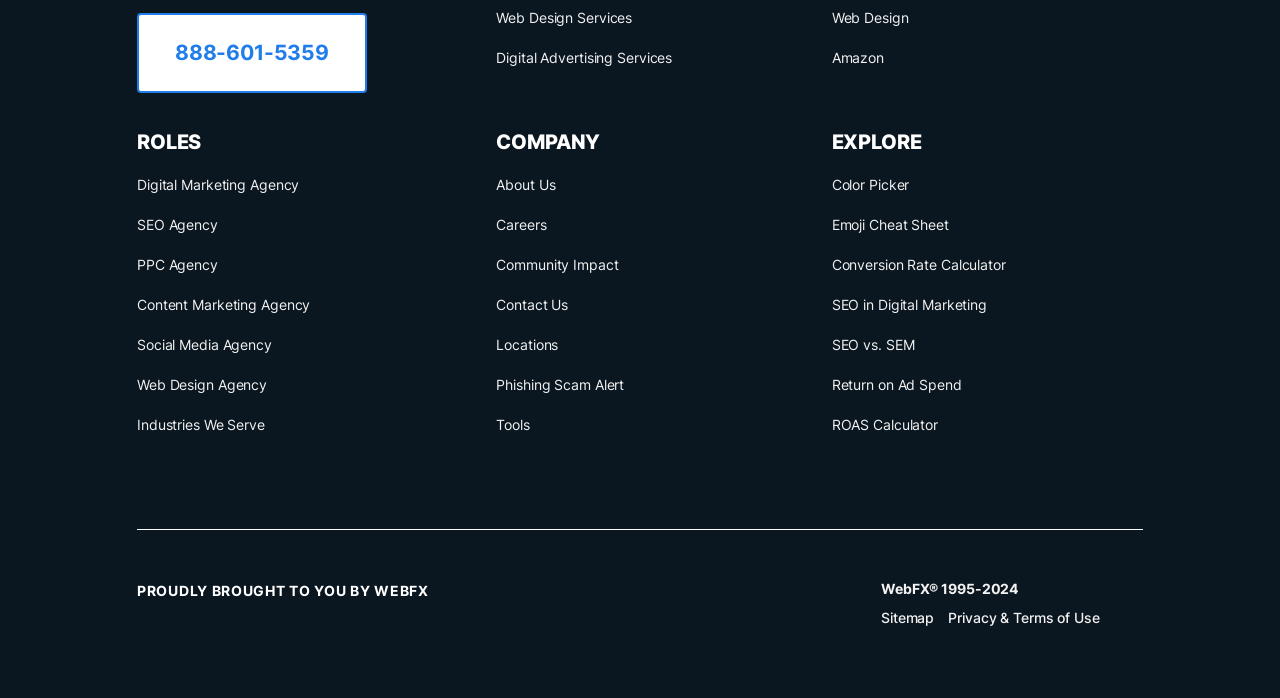Answer the question using only a single word or phrase: 
What services does the company offer?

Web Design, Digital Advertising, etc.